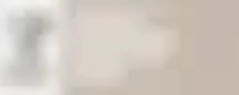Describe all elements and aspects of the image.

The image features a banner titled "Covenant," which serves to visually highlight information regarding musical opportunities and educational resources available for young people, particularly those working with special schools. This initiative emphasizes inclusivity through programs such as the Soundabout Choir, which aims to build musical communities without barriers, and offers various subsidized opportunities. The visual design may incorporate elements that reflect the collaborative and supportive nature of these offerings. Overall, the banner aligns with the broader mission of providing music education resources and support for children and young adults from various backgrounds.